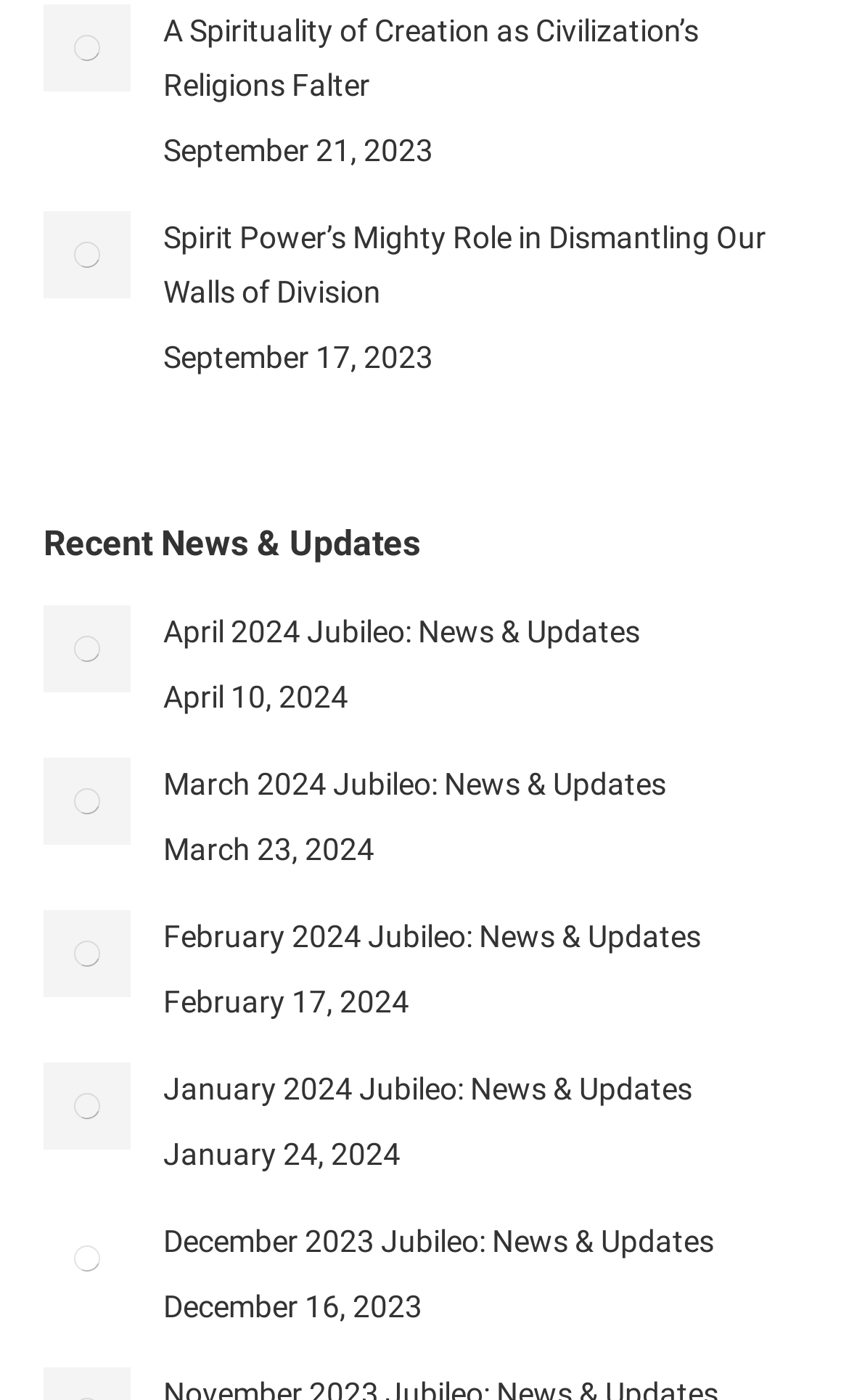Please find the bounding box coordinates of the clickable region needed to complete the following instruction: "View post 'March 2024 Jubileo: News & Updates'". The bounding box coordinates must consist of four float numbers between 0 and 1, i.e., [left, top, right, bottom].

[0.192, 0.541, 0.785, 0.579]